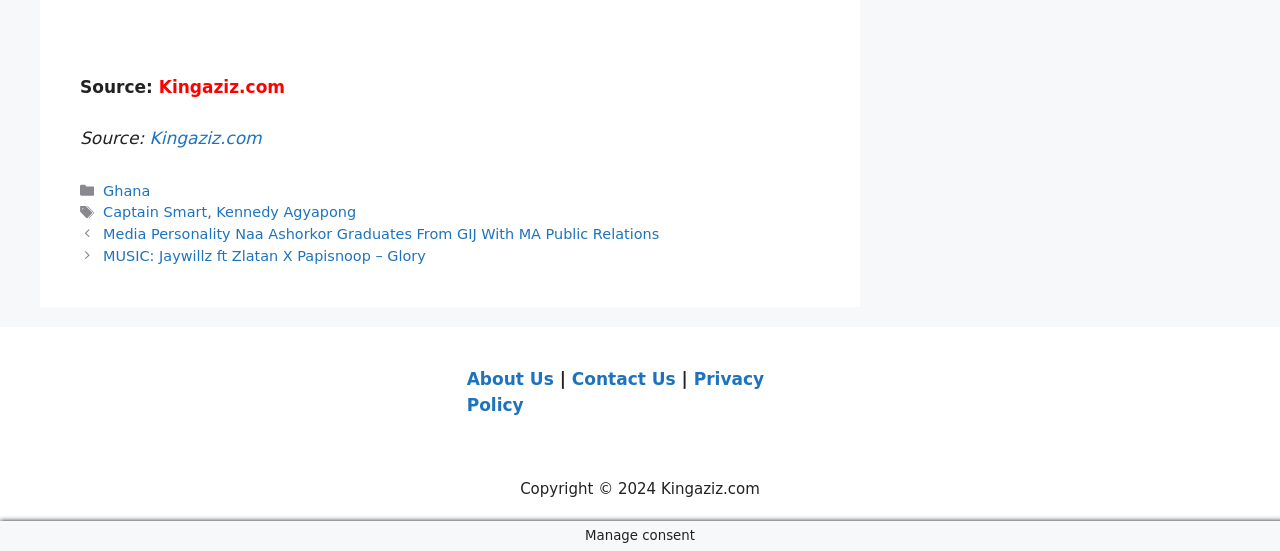Please answer the following question using a single word or phrase: 
How many tags are listed?

2